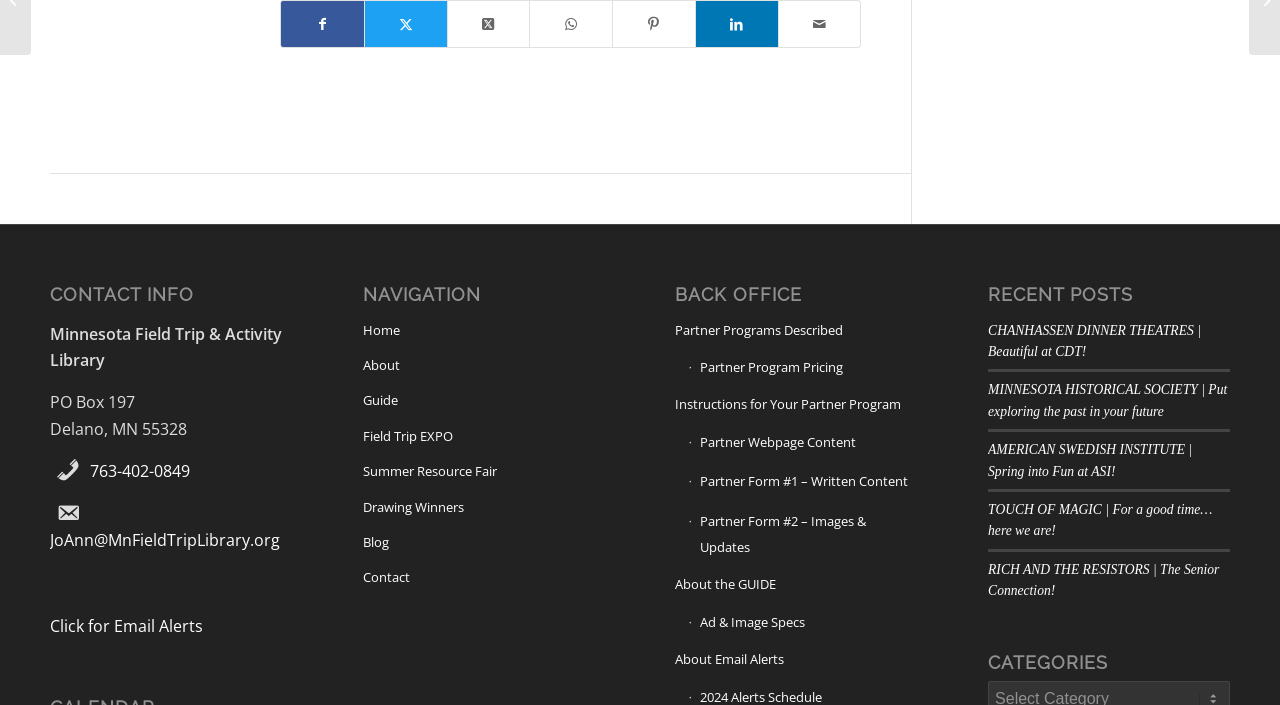Find and provide the bounding box coordinates for the UI element described here: "Partner Programs Described". The coordinates should be given as four float numbers between 0 and 1: [left, top, right, bottom].

[0.528, 0.443, 0.717, 0.494]